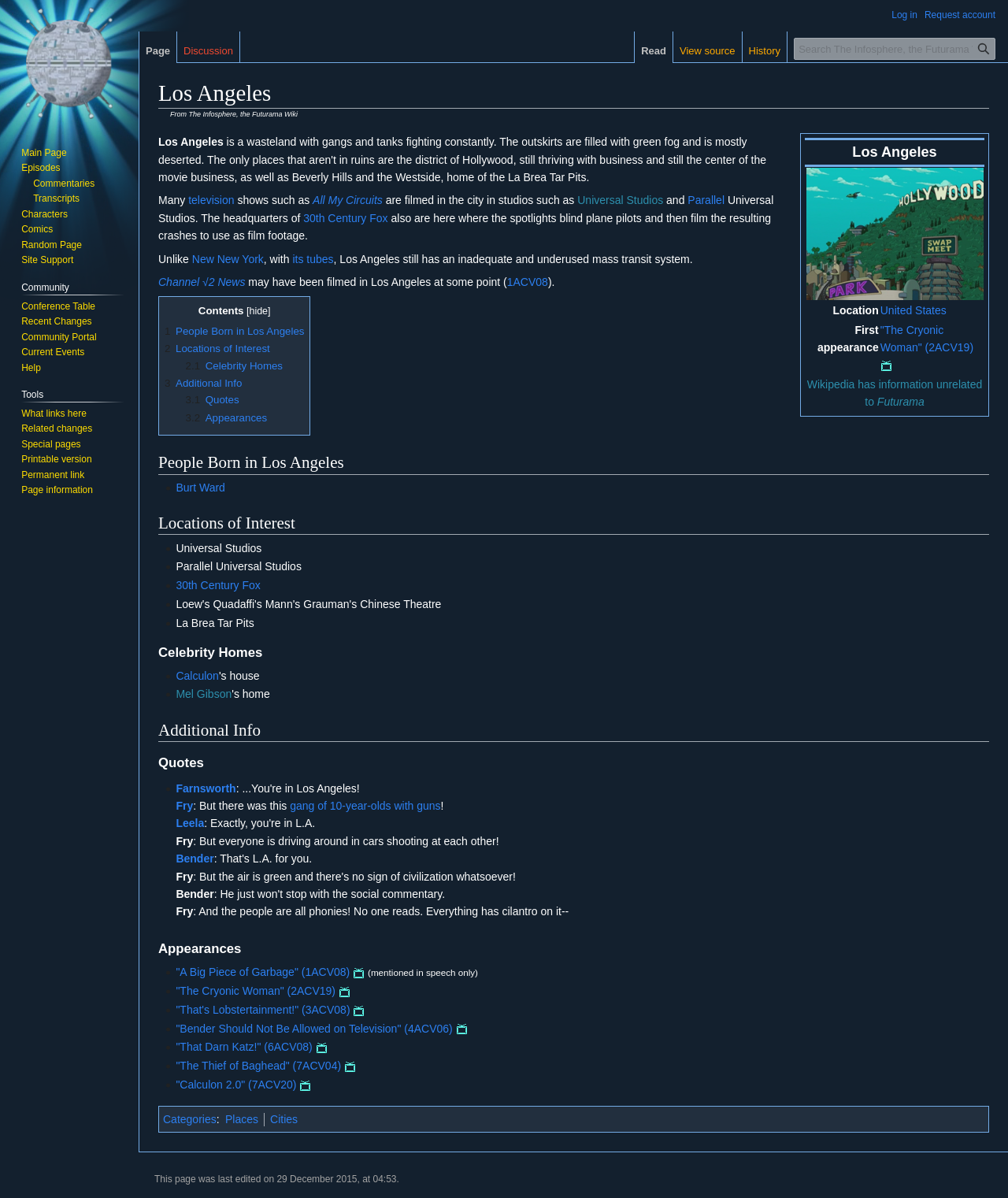Based on the visual content of the image, answer the question thoroughly: What is the name of the studio where 30th Century Fox is headquartered?

According to the webpage, the headquarters of 30th Century Fox is in Los Angeles, which suggests that the studio is located in the same city.